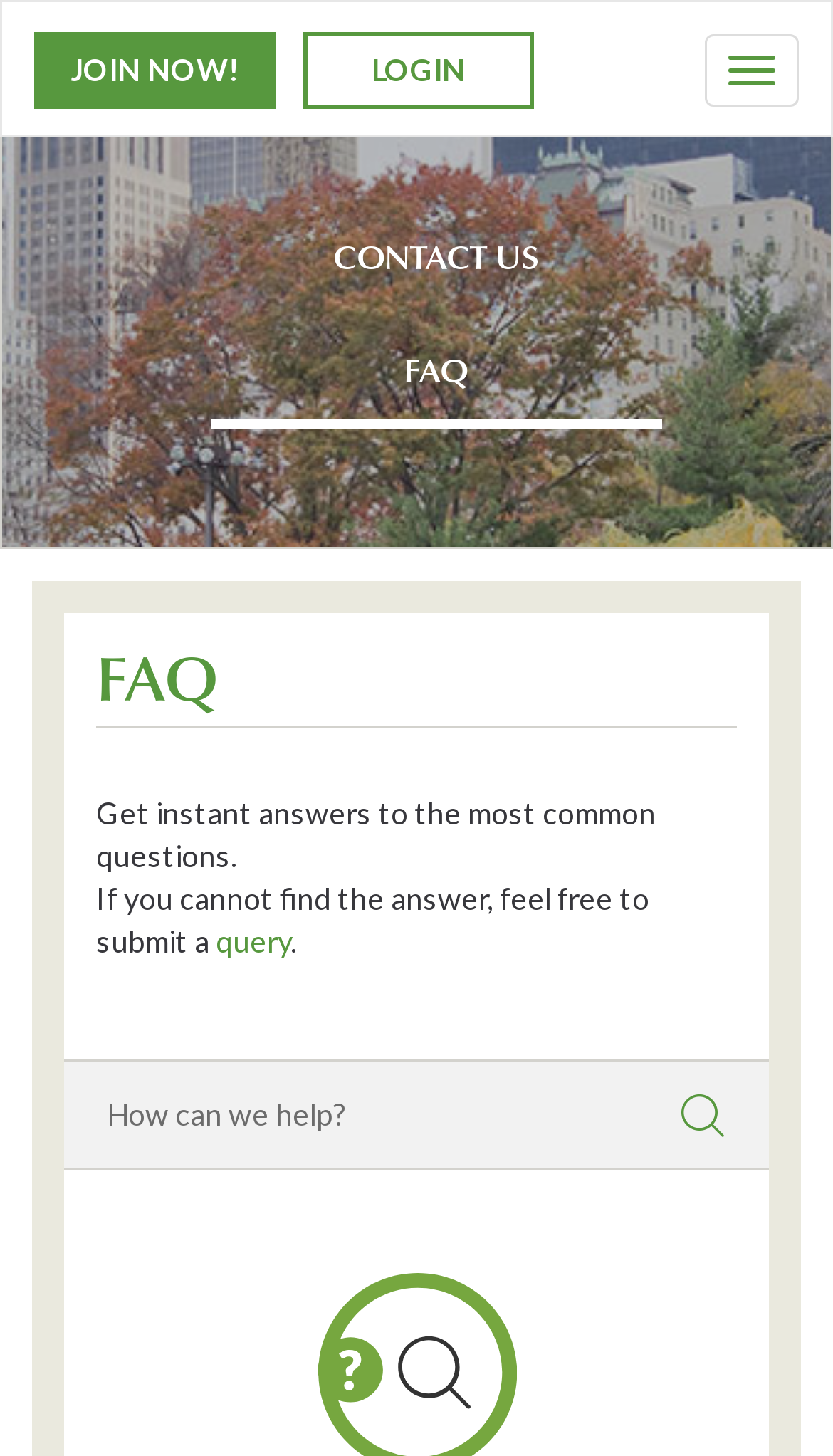Provide the bounding box coordinates of the HTML element described as: "parent_node: How can we help?". The bounding box coordinates should be four float numbers between 0 and 1, i.e., [left, top, right, bottom].

[0.803, 0.749, 0.885, 0.787]